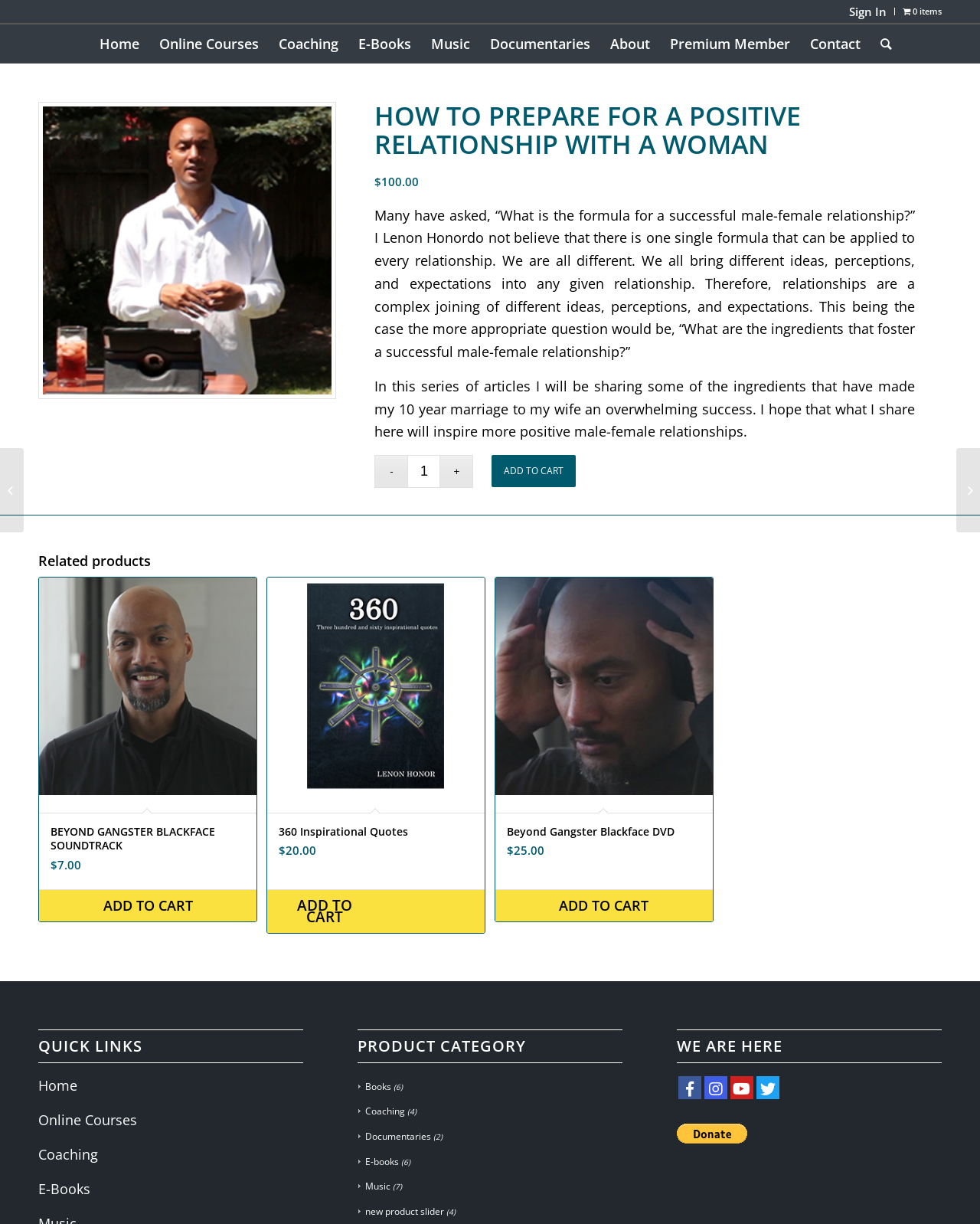Extract the main title from the webpage.

HOW TO PREPARE FOR A POSITIVE RELATIONSHIP WITH A WOMAN